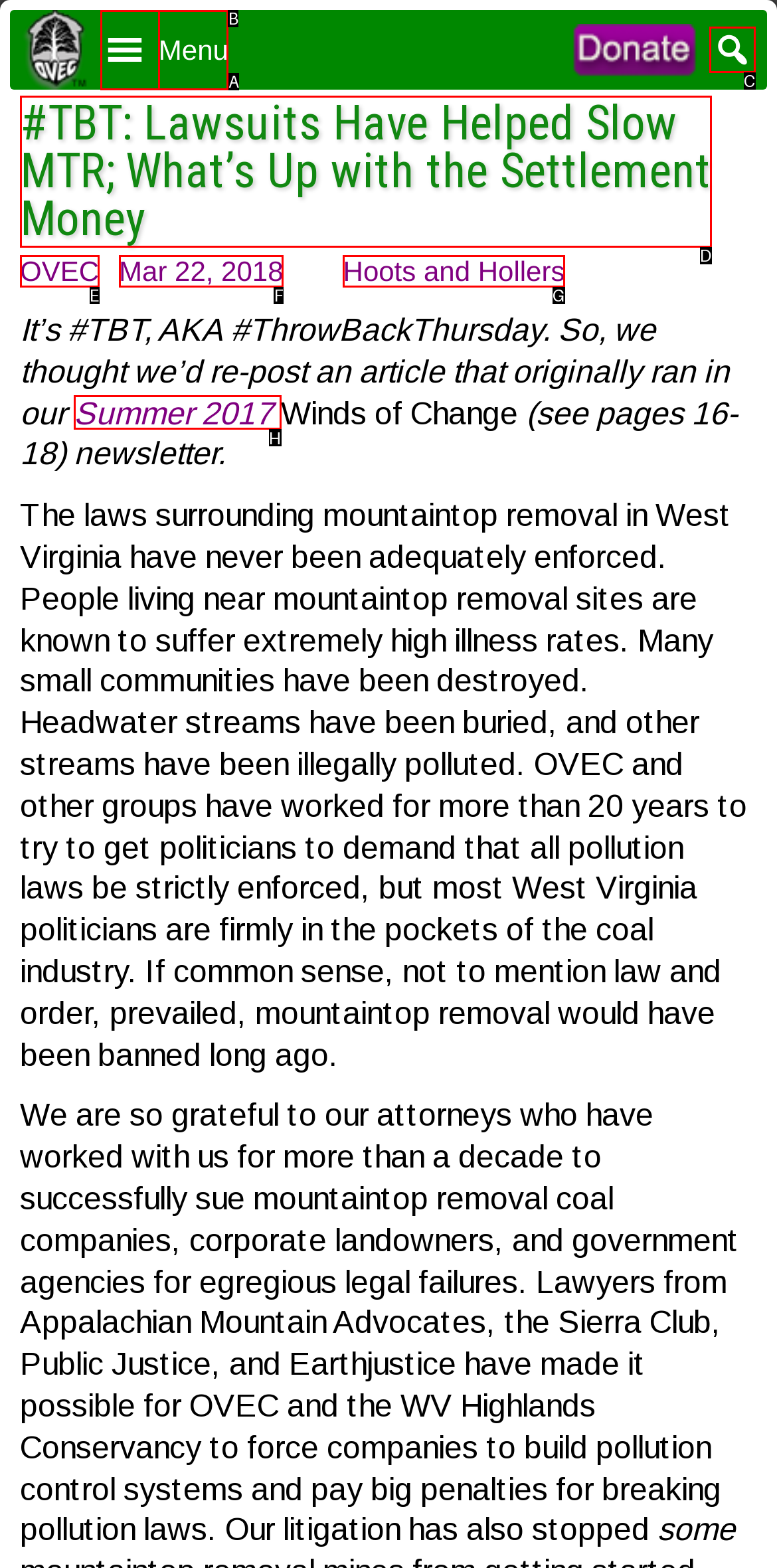Pinpoint the HTML element that fits the description: aria-label="Search" name="s"
Answer by providing the letter of the correct option.

C